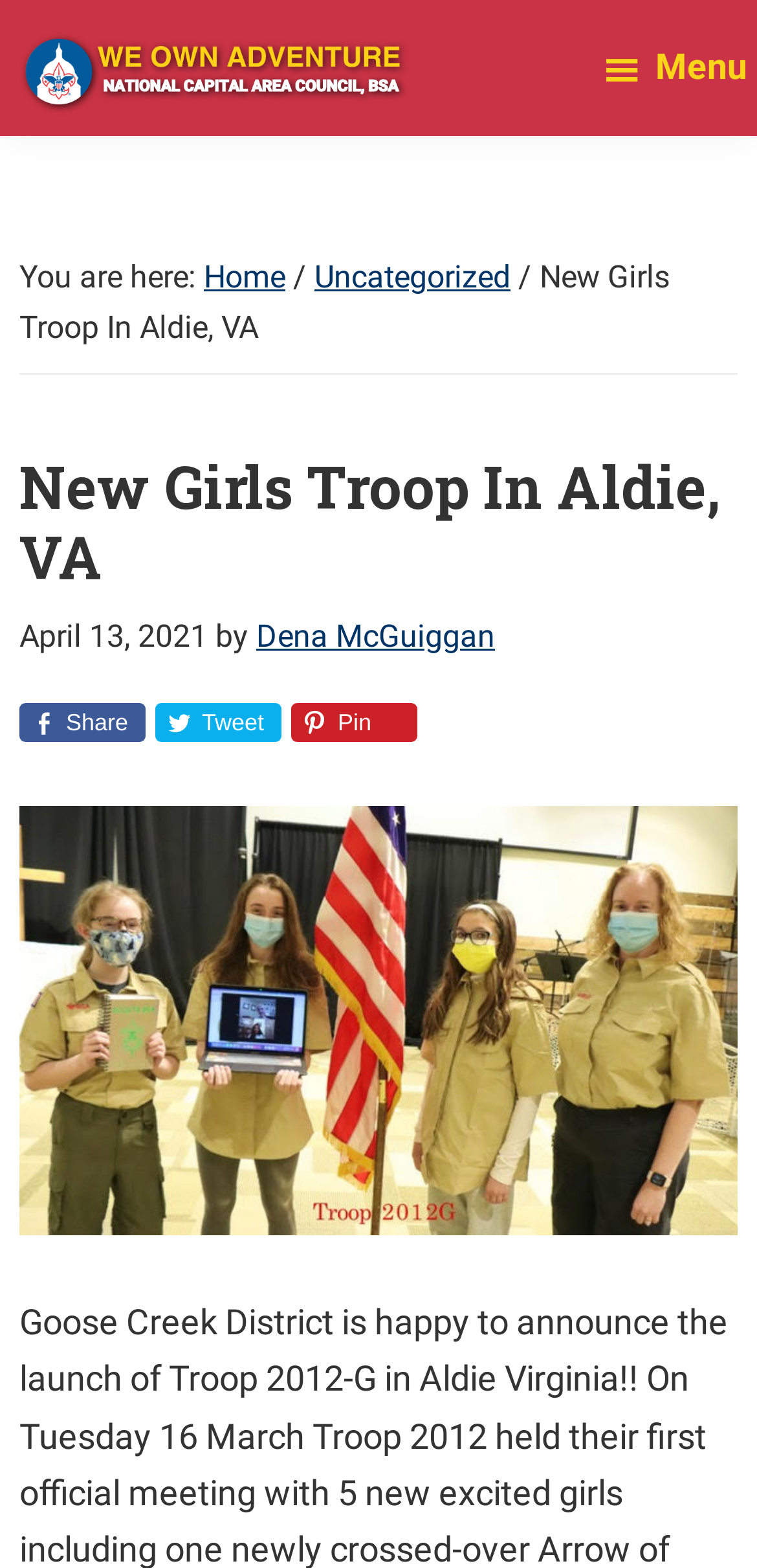What is the name of the scouting organization?
Please provide a single word or phrase as your answer based on the screenshot.

We Own Adventure